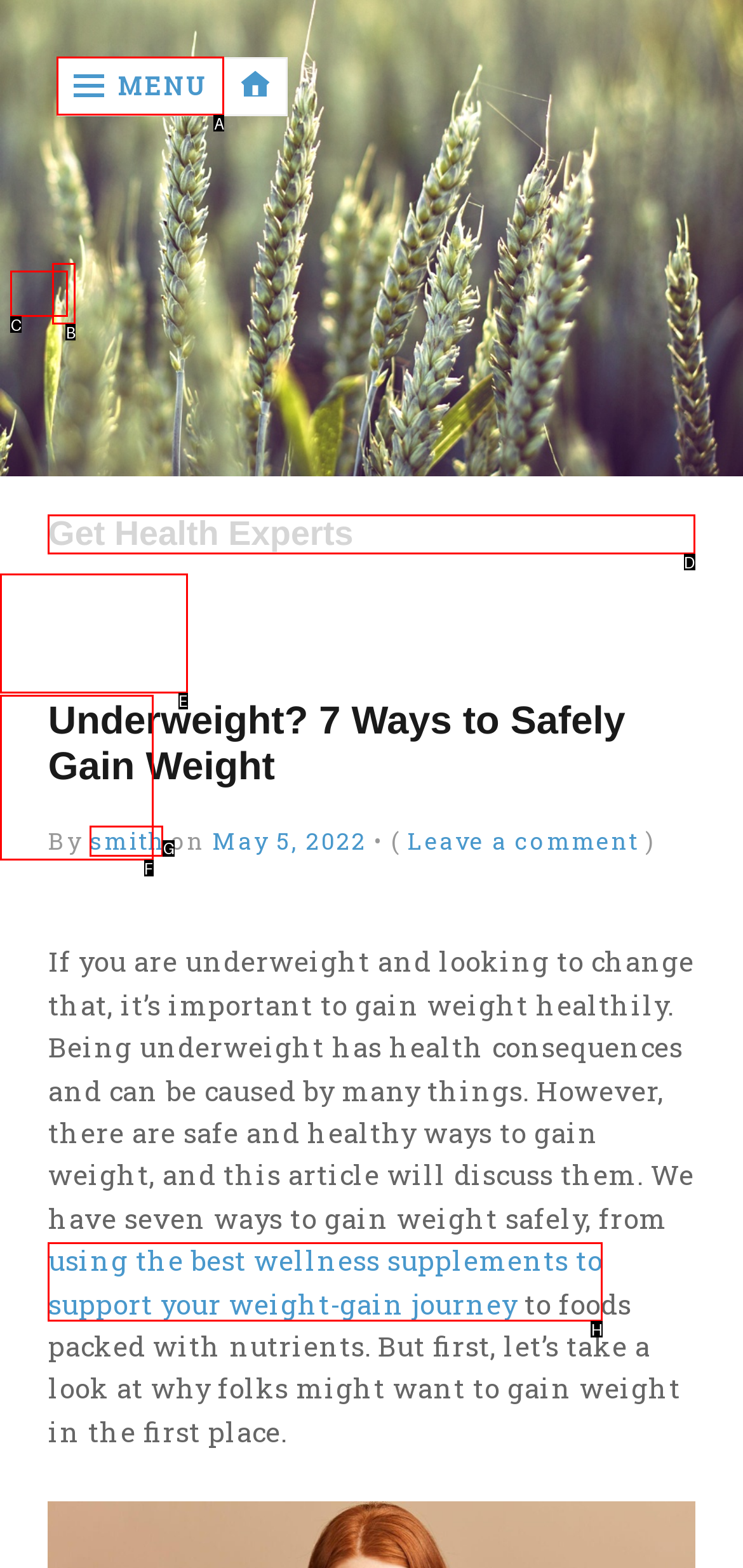Using the description: Menu, find the best-matching HTML element. Indicate your answer with the letter of the chosen option.

A